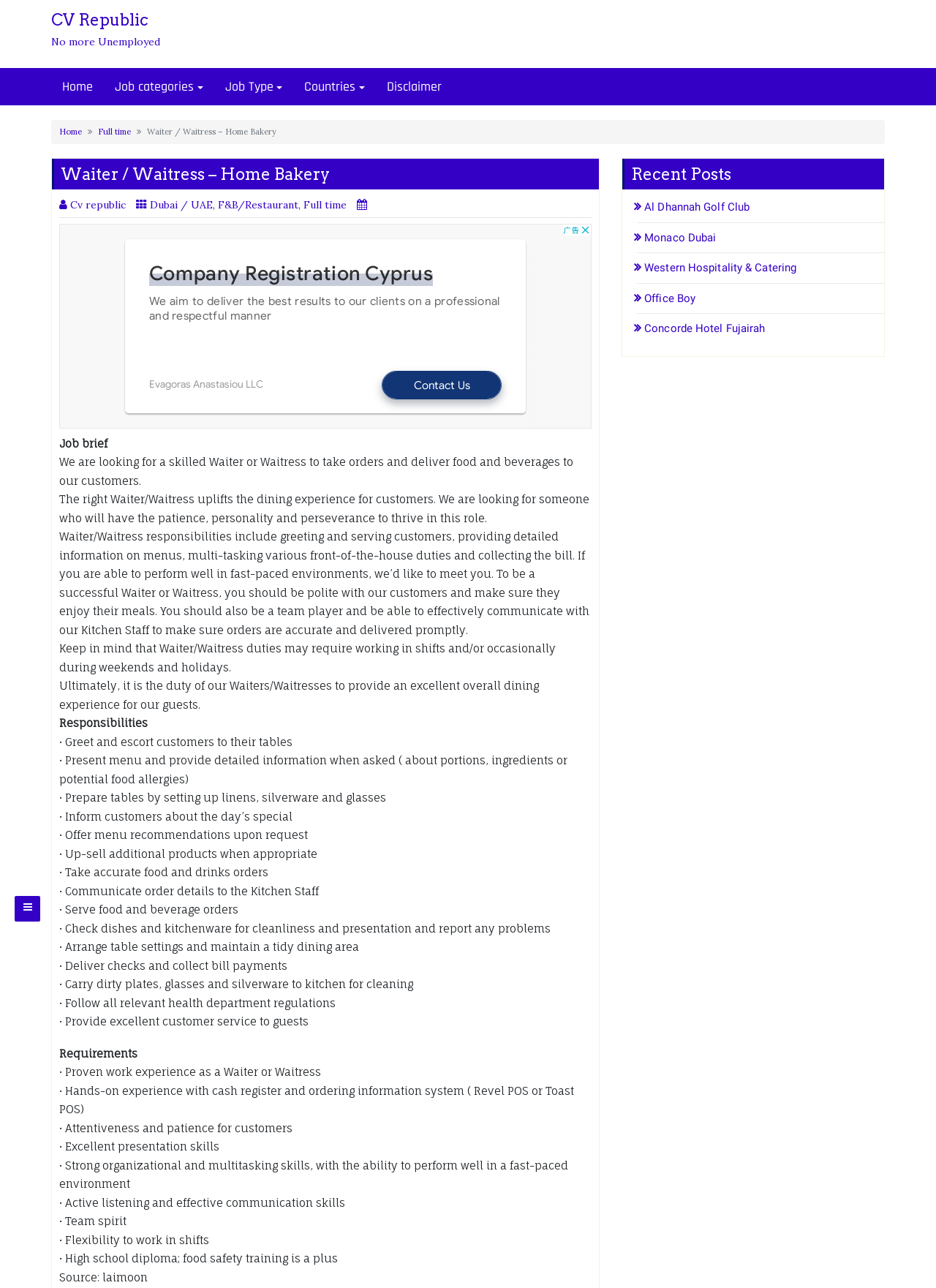What is the source of the job posting?
Using the information from the image, give a concise answer in one word or a short phrase.

laimoon